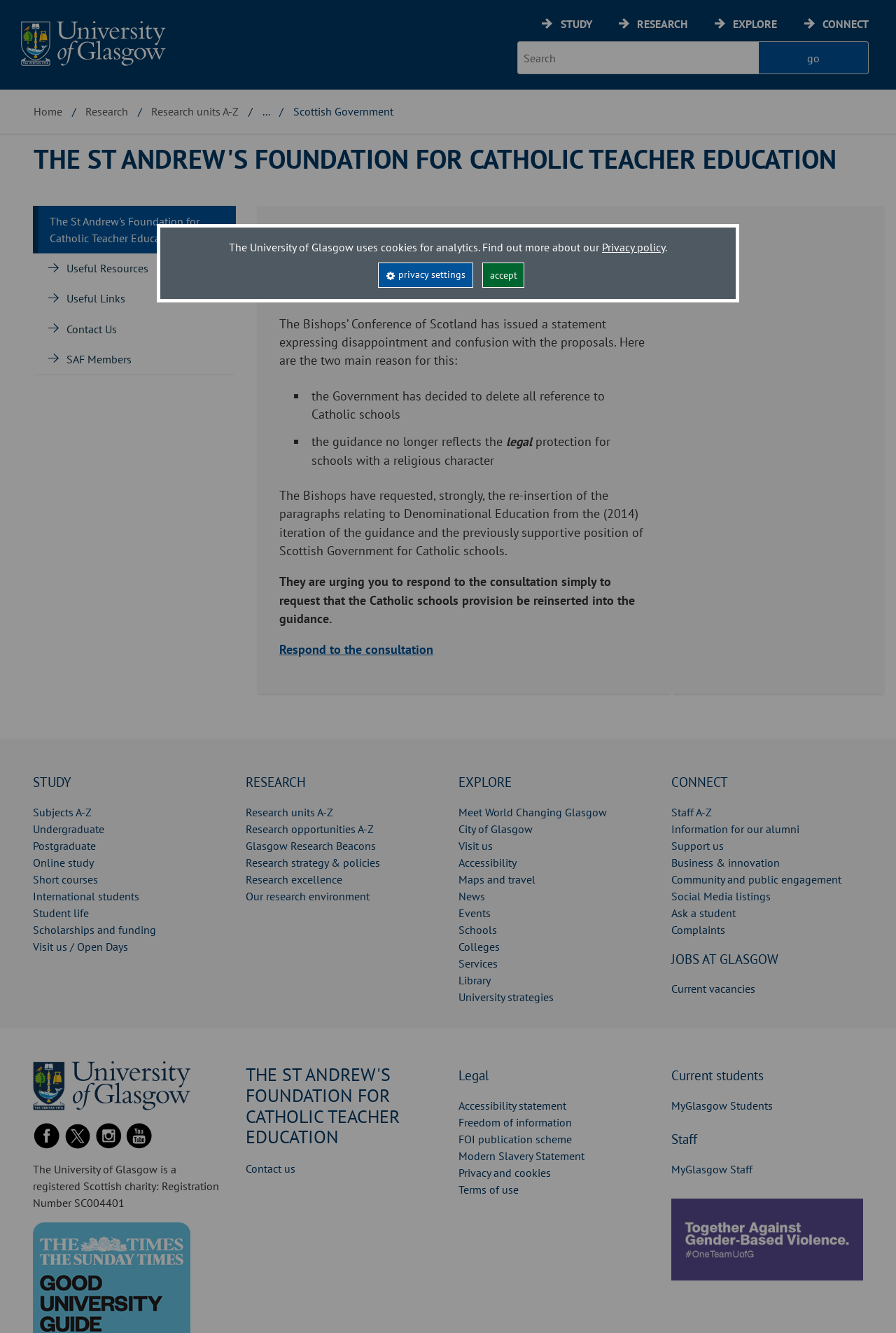Offer an in-depth caption of the entire webpage.

The webpage is about the University of Glasgow's research unit, specifically the St Andrew's Foundation for Catholic Teacher Education, which is funded by the Scottish Government. 

At the top of the page, there is a navigation menu with links to the university's homepage, study, research, explore, and connect sections. Below this, there is a search bar and a button to accept cookies. 

On the left side of the page, there is a section navigation menu with links to the foundation's homepage, useful resources, useful links, contact us, and SAF members. 

The main content of the page is divided into two sections. The first section discusses the Scottish Government's draft guidance on Relationships, Sexual Health, and Parenthood (RSHP) Education in Scottish Schools, and the Bishops' Conference of Scotland's response to it. The second section provides information about the university's study programs, research units, and other resources.

There are several headings and subheadings throughout the page, including "THE ST ANDREW'S FOUNDATION FOR CATHOLIC TEACHER EDUCATION", "STUDY", "RESEARCH", "EXPLORE", and "CONNECT". These headings are followed by links to relevant pages and resources.

There are also several buttons and links throughout the page, including a "Respond to the consultation" link, a "privacy settings" button, and an "accept" button.